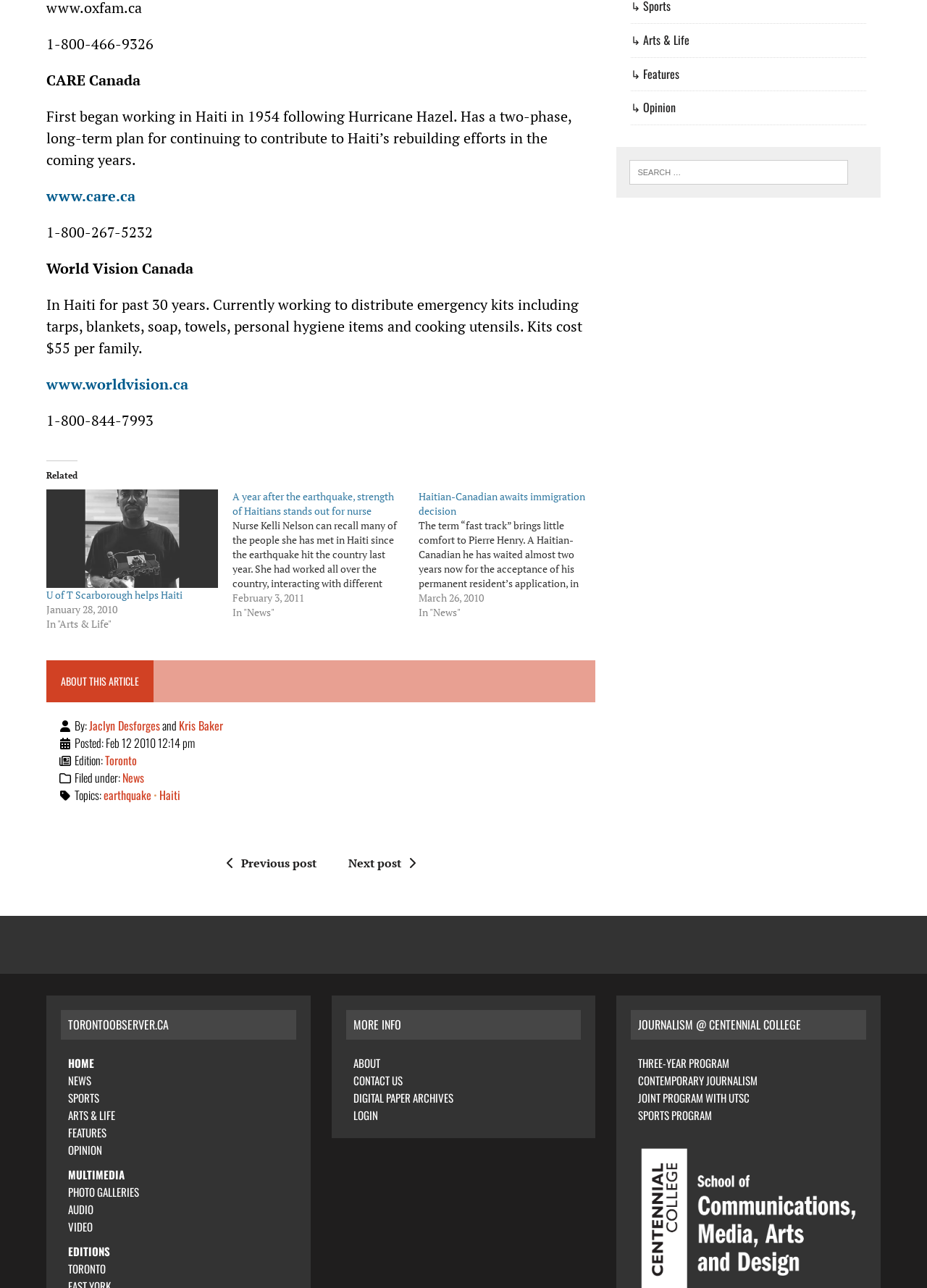Identify the bounding box for the described UI element: "Digital Paper Archives".

[0.381, 0.846, 0.489, 0.858]